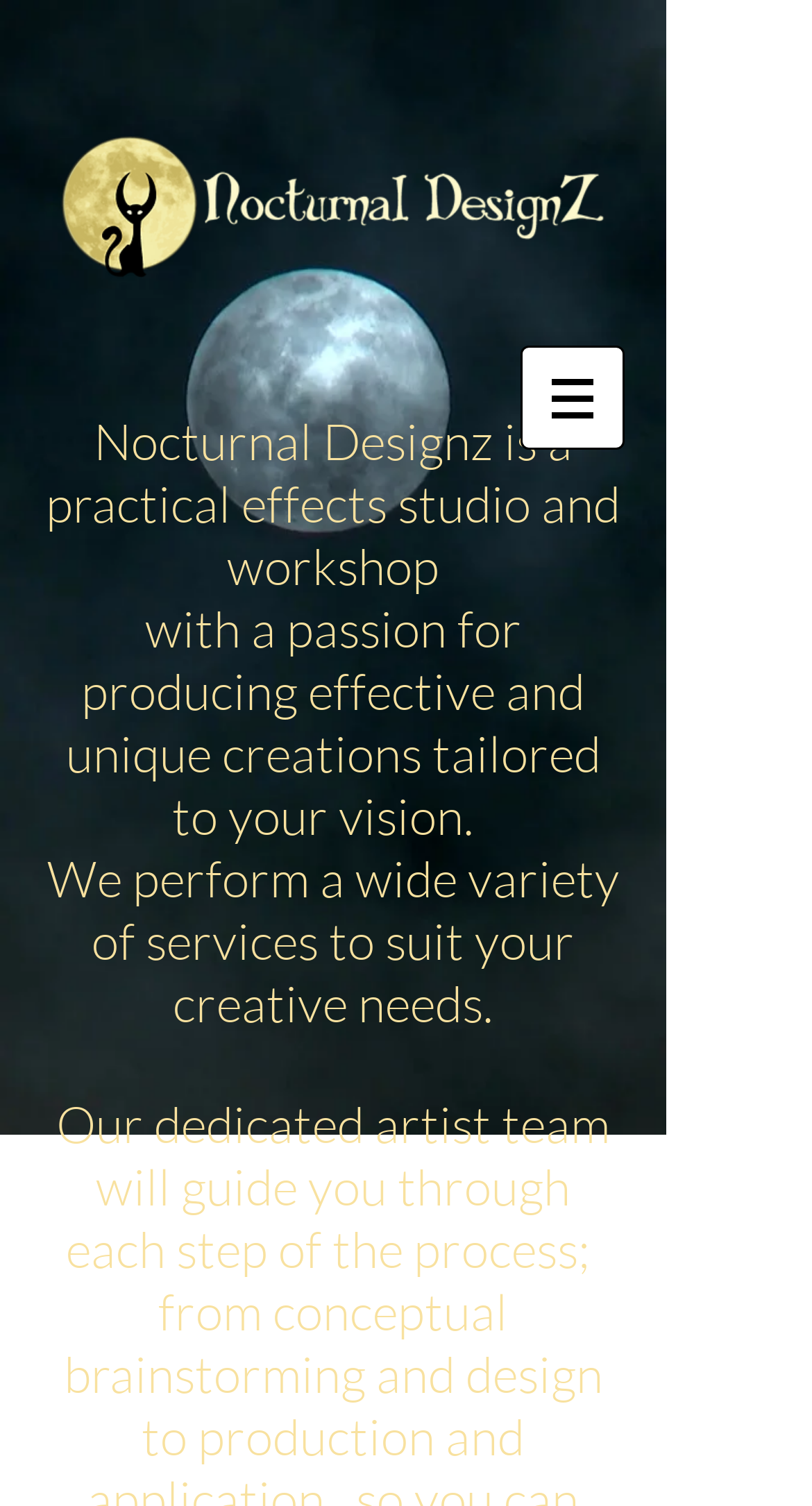Answer the question in a single word or phrase:
What is the purpose of the navigation element?

Site navigation